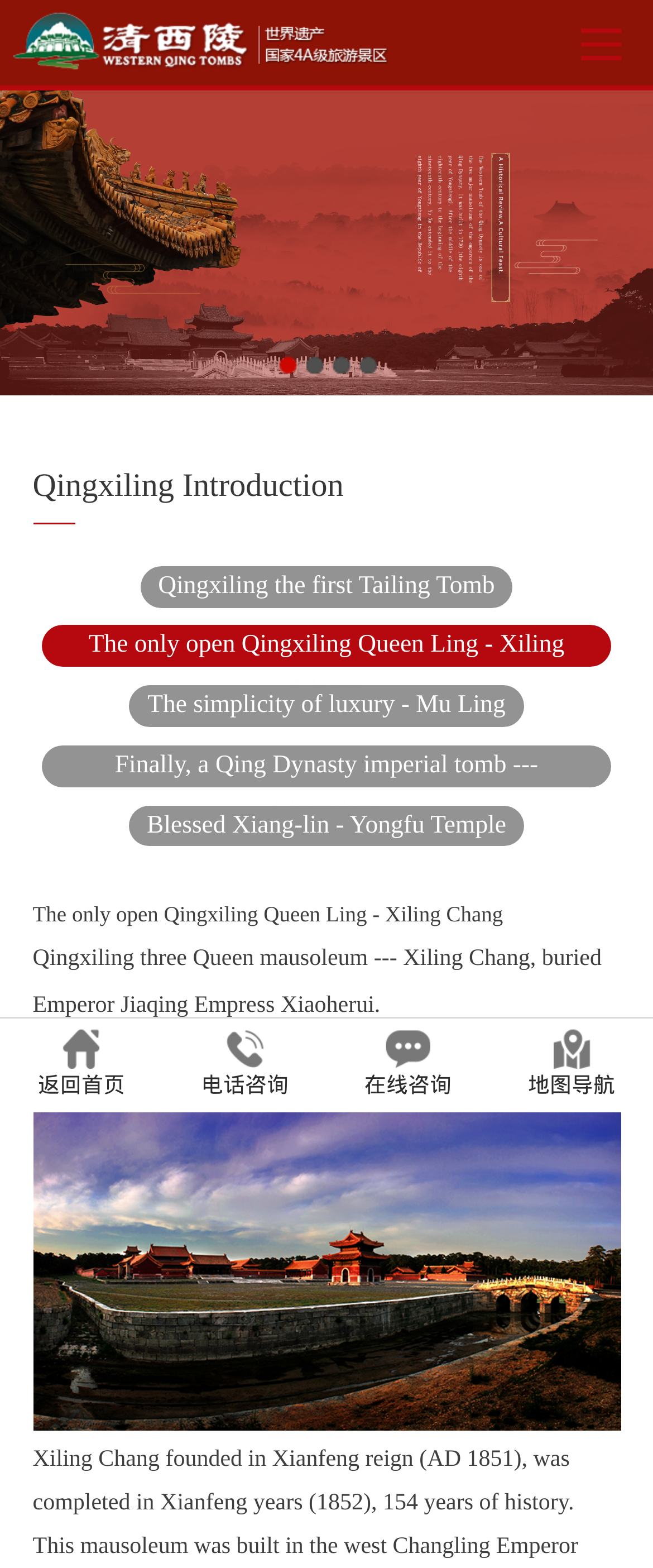Provide the bounding box coordinates for the UI element that is described as: "Blessed Xiang-lin - Yongfu Temple".

[0.197, 0.513, 0.803, 0.54]